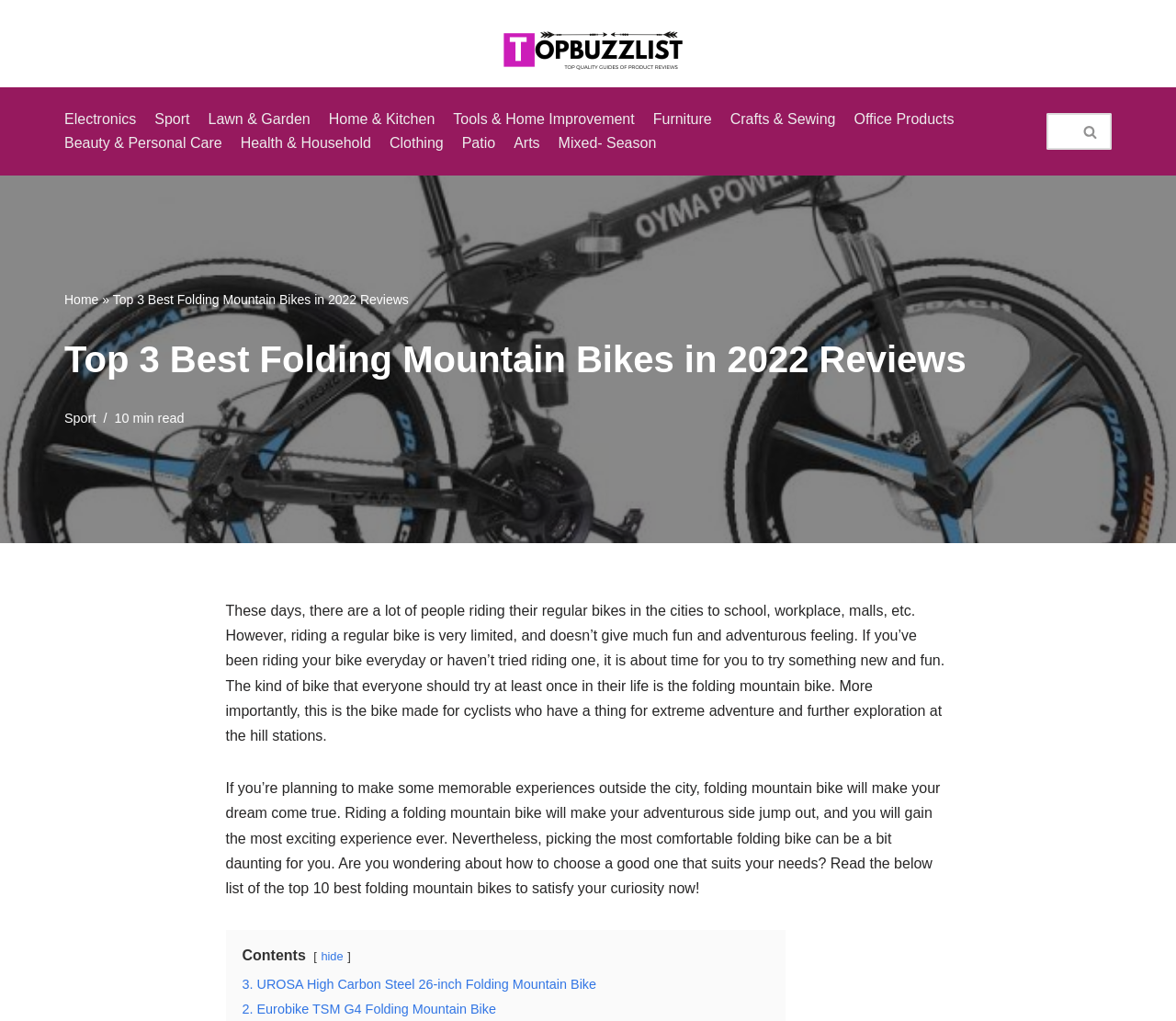Identify the bounding box coordinates for the element that needs to be clicked to fulfill this instruction: "Search for something". Provide the coordinates in the format of four float numbers between 0 and 1: [left, top, right, bottom].

[0.89, 0.111, 0.945, 0.147]